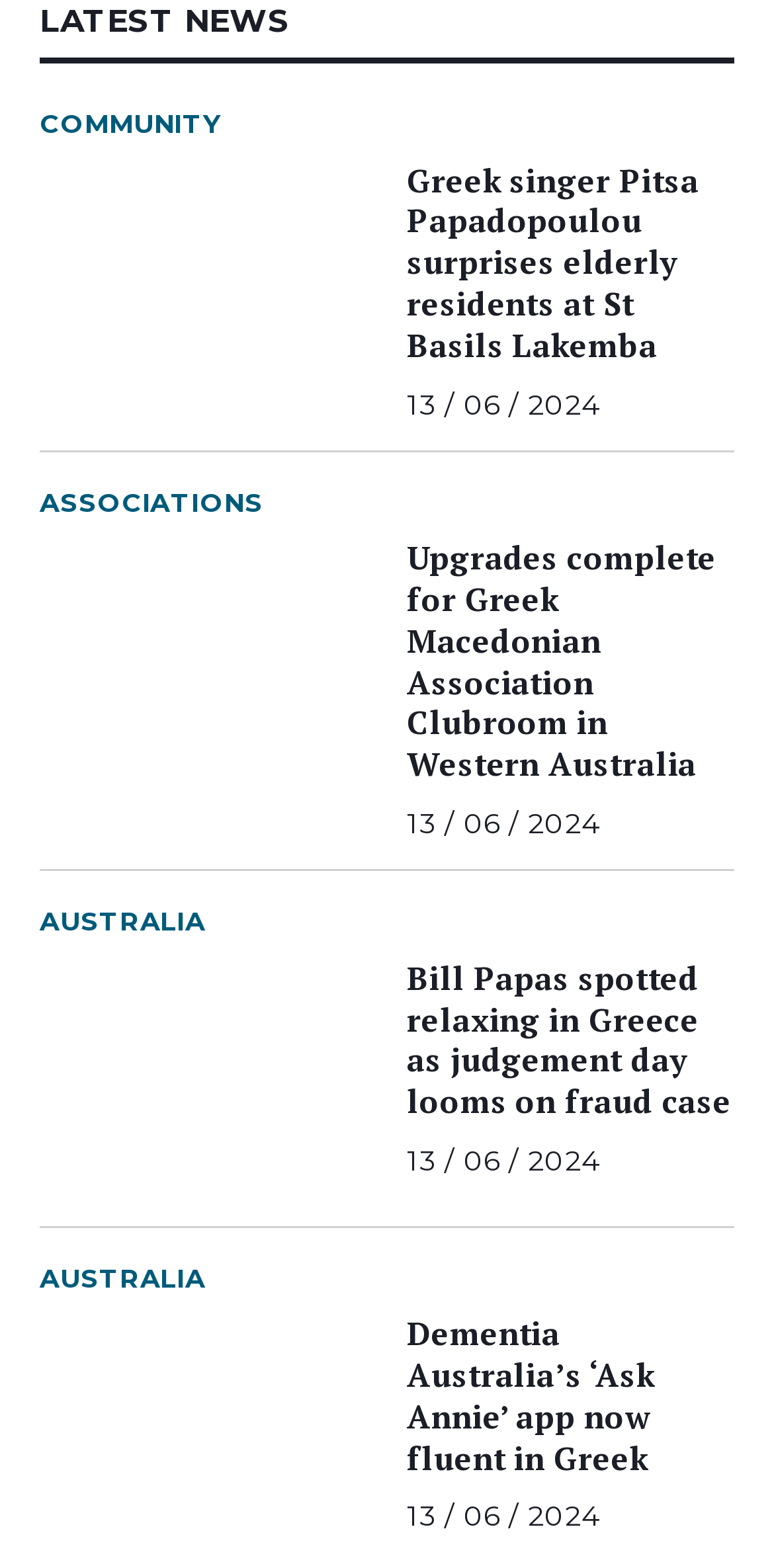Determine the bounding box for the HTML element described here: "Australia". The coordinates should be given as [left, top, right, bottom] with each number being a float between 0 and 1.

[0.051, 0.576, 0.266, 0.601]